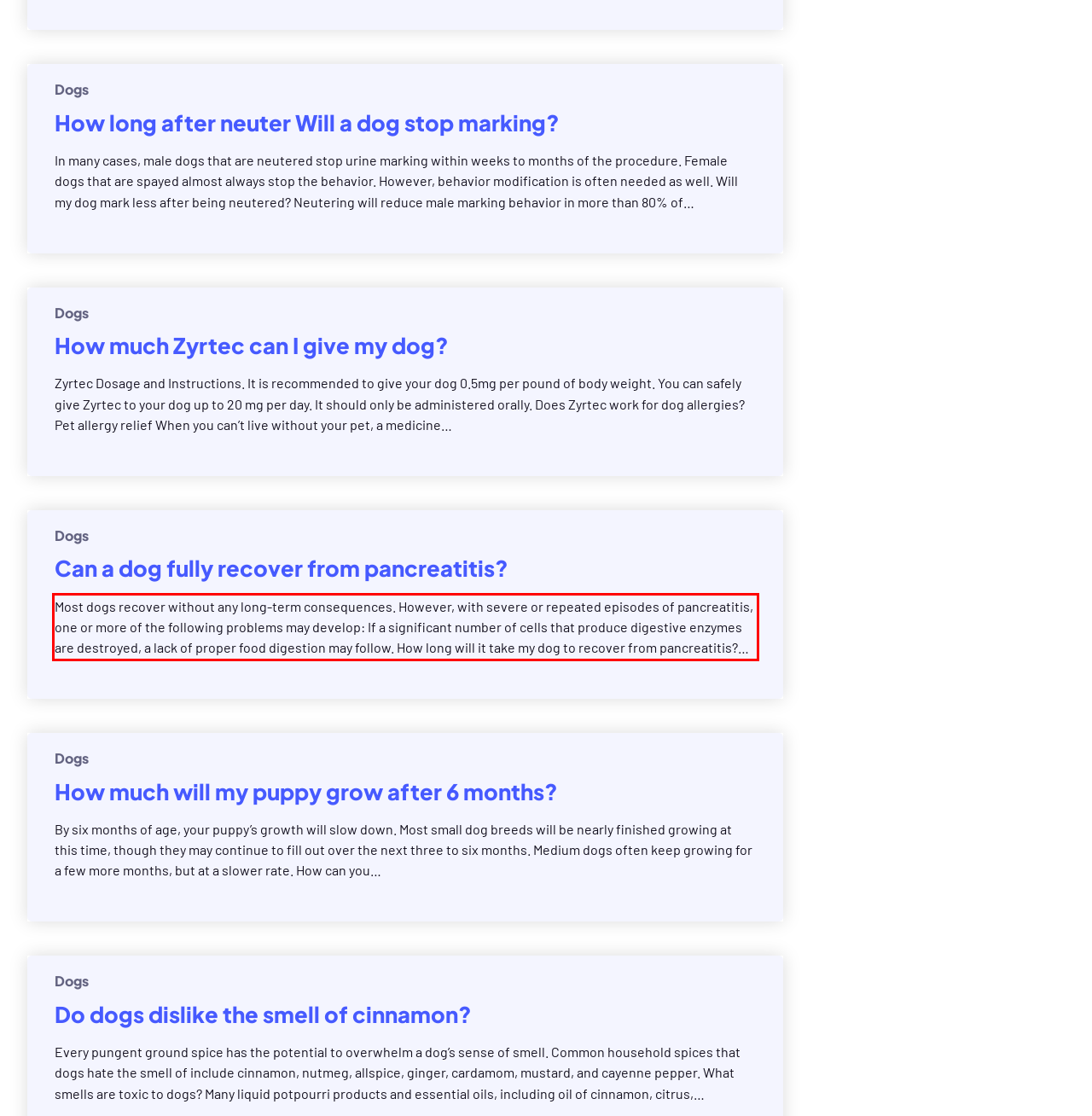You are given a screenshot with a red rectangle. Identify and extract the text within this red bounding box using OCR.

Most dogs recover without any long-term consequences. However, with severe or repeated episodes of pancreatitis, one or more of the following problems may develop: If a significant number of cells that produce digestive enzymes are destroyed, a lack of proper food digestion may follow. How long will it take my dog to recover from pancreatitis?…